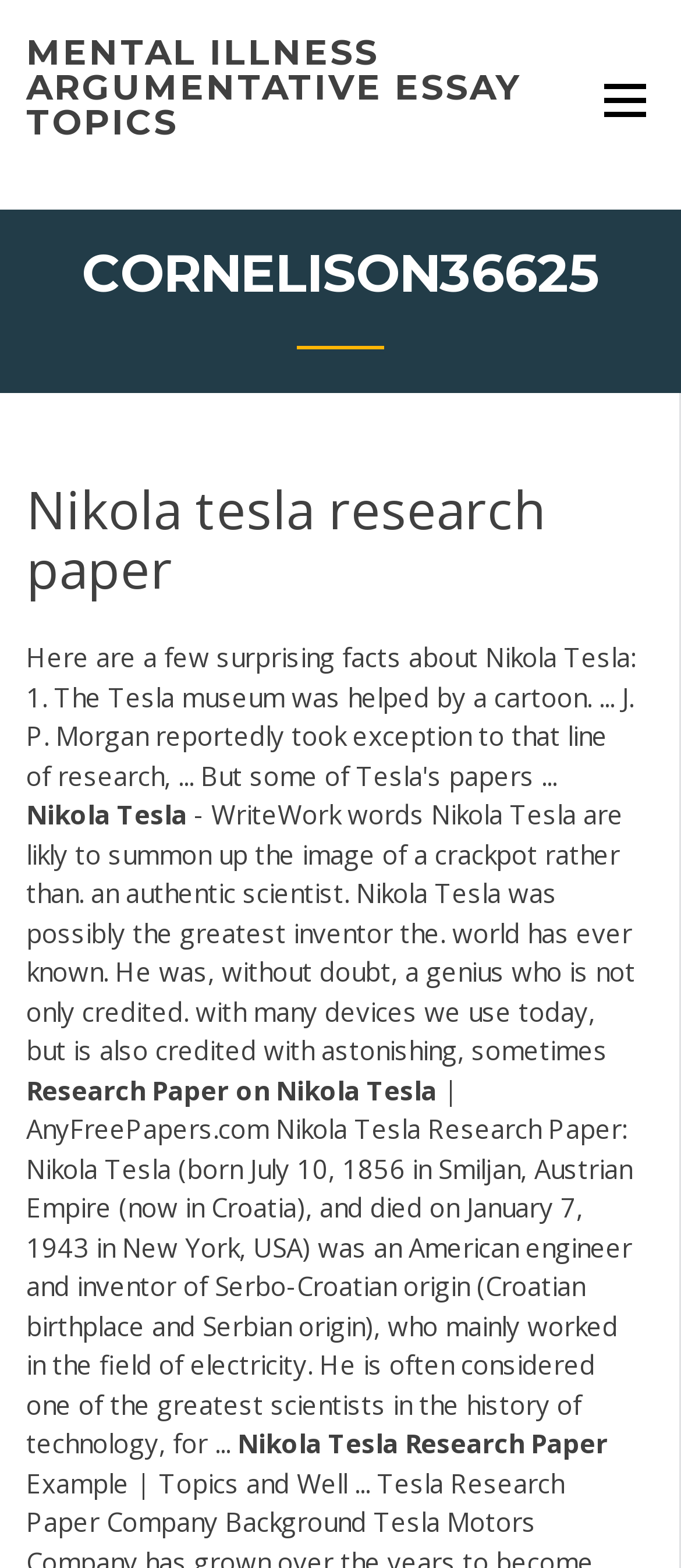Deliver a detailed narrative of the webpage's visual and textual elements.

The webpage appears to be a research paper or an essay about Nikola Tesla. At the top, there are two links, one with the text "MENTAL ILLNESS ARGUMENTATIVE ESSAY TOPICS" and another with no text. Below these links, there is a heading "CORNELISON36625" which contains another heading "Nikola tesla research paper". 

Underneath the heading "Nikola tesla research paper", there are several blocks of text. The first block is a single word "Tesla". The second block is a paragraph that describes Nikola Tesla as a genius inventor who is credited with many devices used today. 

Below this paragraph, there are two lines of text, "Research Paper" and "on Nikola Tesla", which seem to be part of the title or header of the research paper. The main content of the research paper follows, which is a lengthy text that provides a biography of Nikola Tesla, including his birth and death dates, nationality, and contributions to the field of electricity.